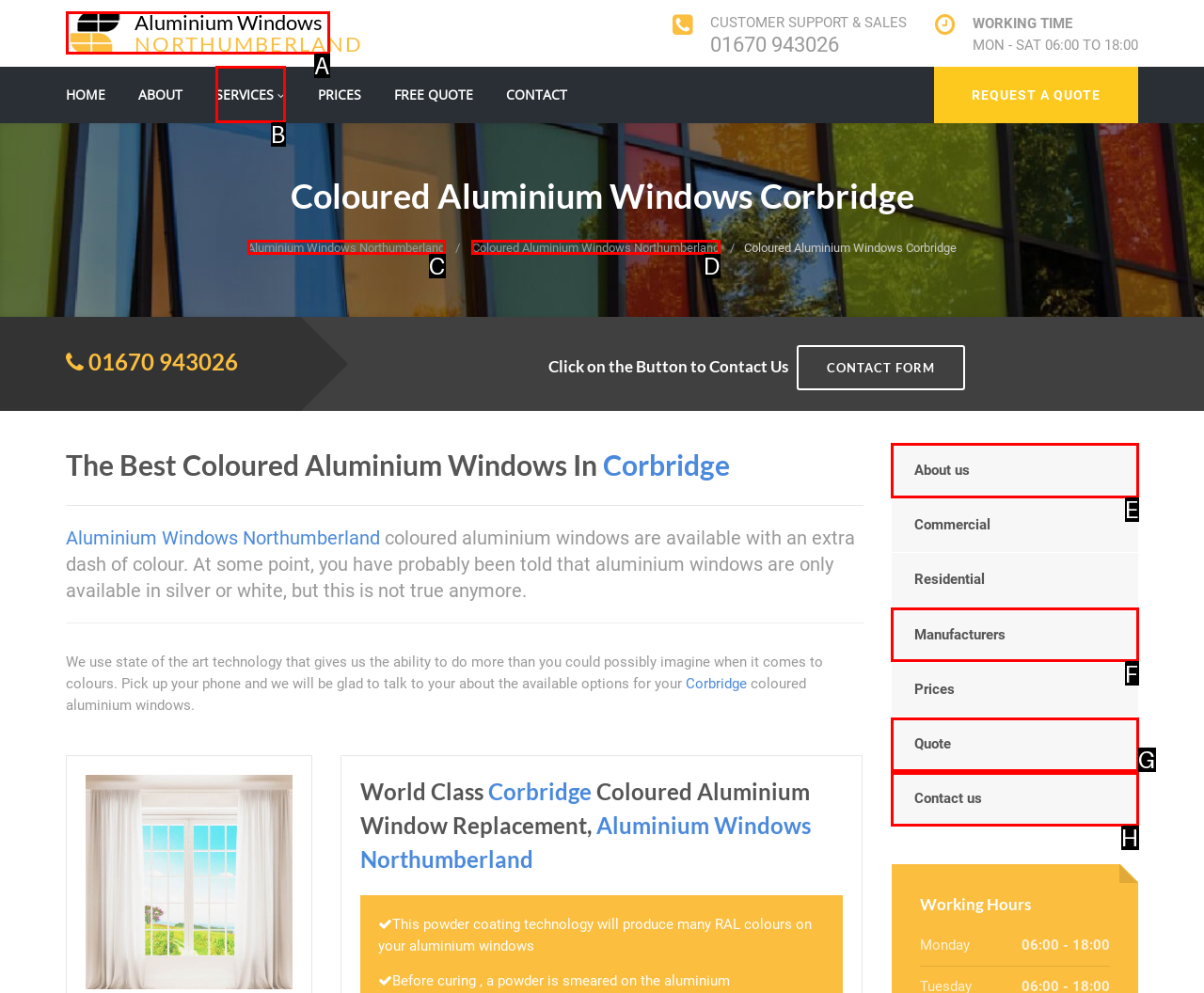Choose the letter that corresponds to the correct button to accomplish the task: Read the article about Turmeric
Reply with the letter of the correct selection only.

None